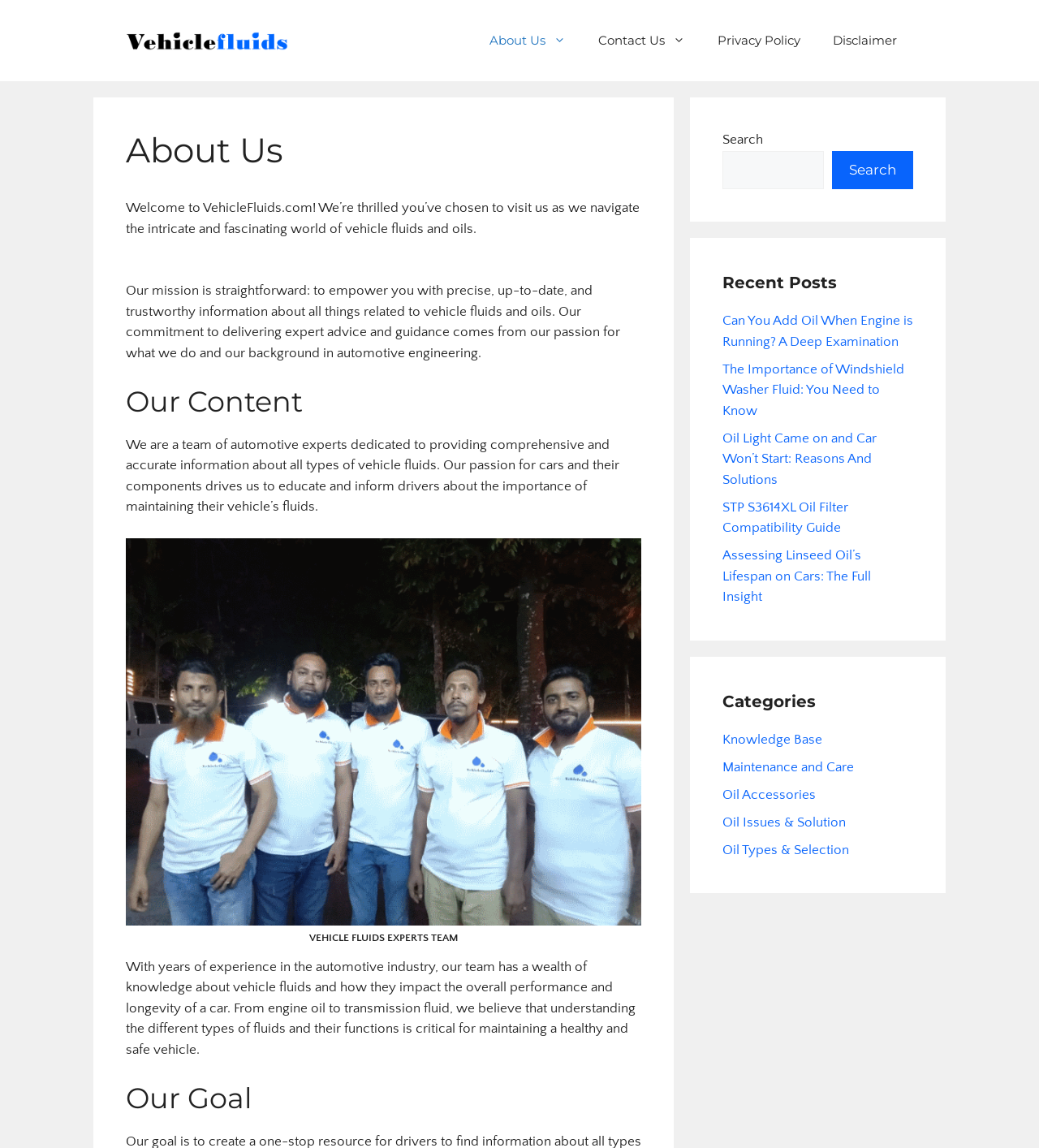Identify the coordinates of the bounding box for the element that must be clicked to accomplish the instruction: "Click the 'About Us' link".

[0.455, 0.014, 0.56, 0.057]